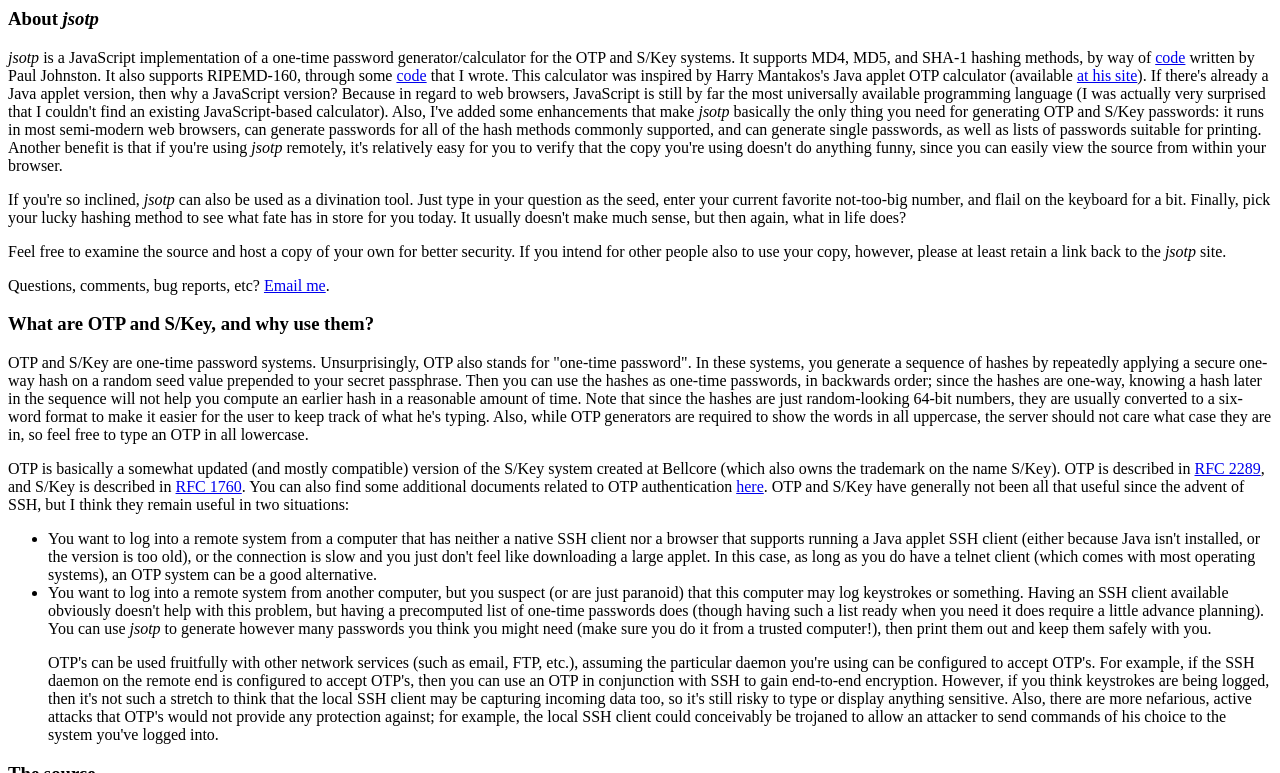Determine the bounding box of the UI component based on this description: "here". The bounding box coordinates should be four float values between 0 and 1, i.e., [left, top, right, bottom].

[0.575, 0.619, 0.597, 0.641]